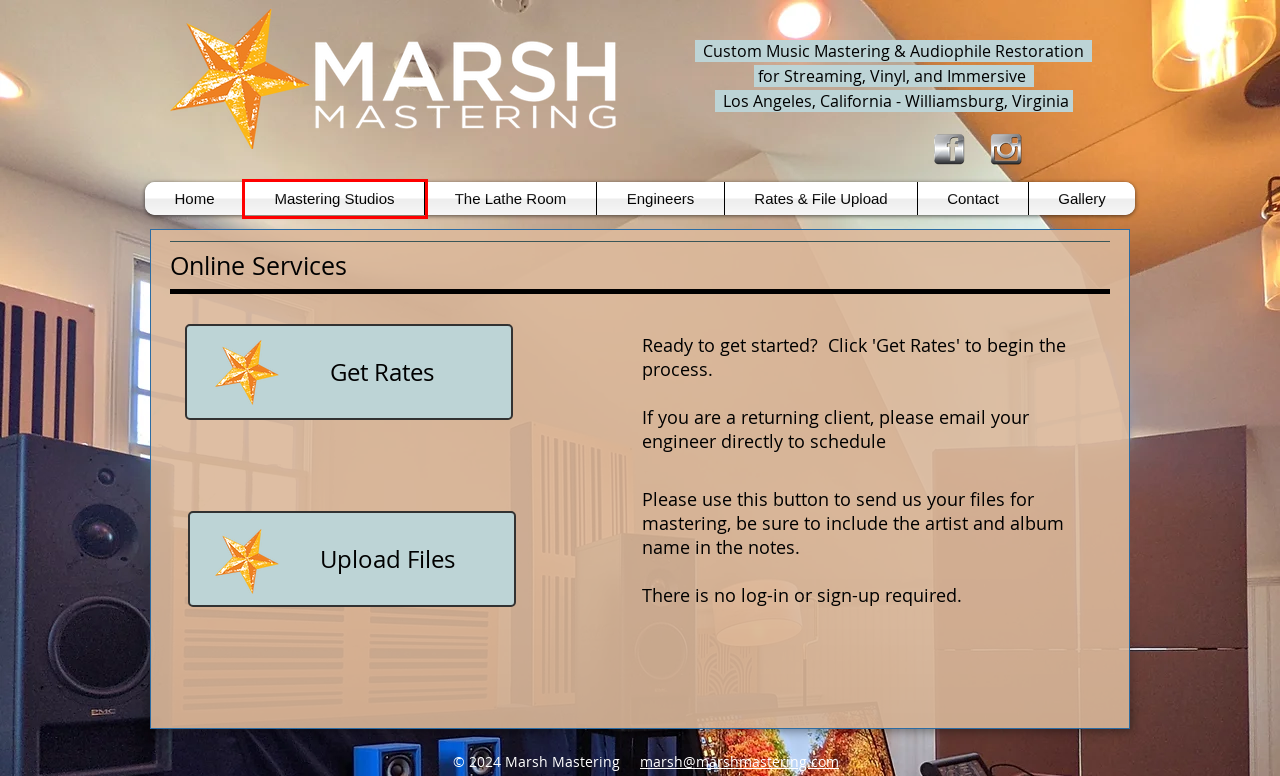With the provided screenshot showing a webpage and a red bounding box, determine which webpage description best fits the new page that appears after clicking the element inside the red box. Here are the options:
A. Marsh Mastering | Video Content
B. The Lathe Room | Marsh Mastering
C. Marsh Mastering | Mastering Studios
D. Marsh Mastering | Stephen Marsh
E. Marsh Mastering | Contact
F. Marsh Mastering | Streaming - Vinyl - Immersive | Los Angeles - Williamsburg
G. Send Files to Marsh Mastering
H. Marsh Mastering | Rates

C